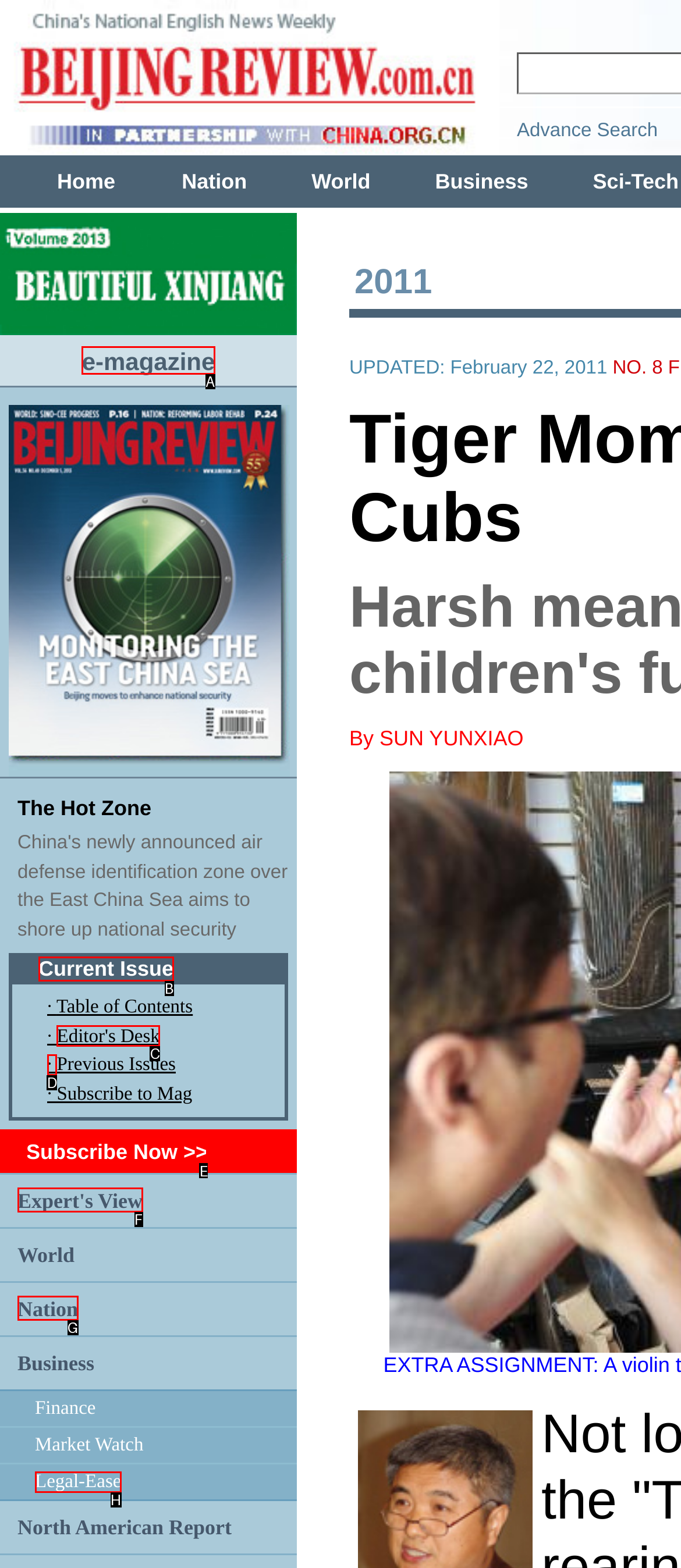Identify the HTML element to select in order to accomplish the following task: Subscribe to the magazine
Reply with the letter of the chosen option from the given choices directly.

E